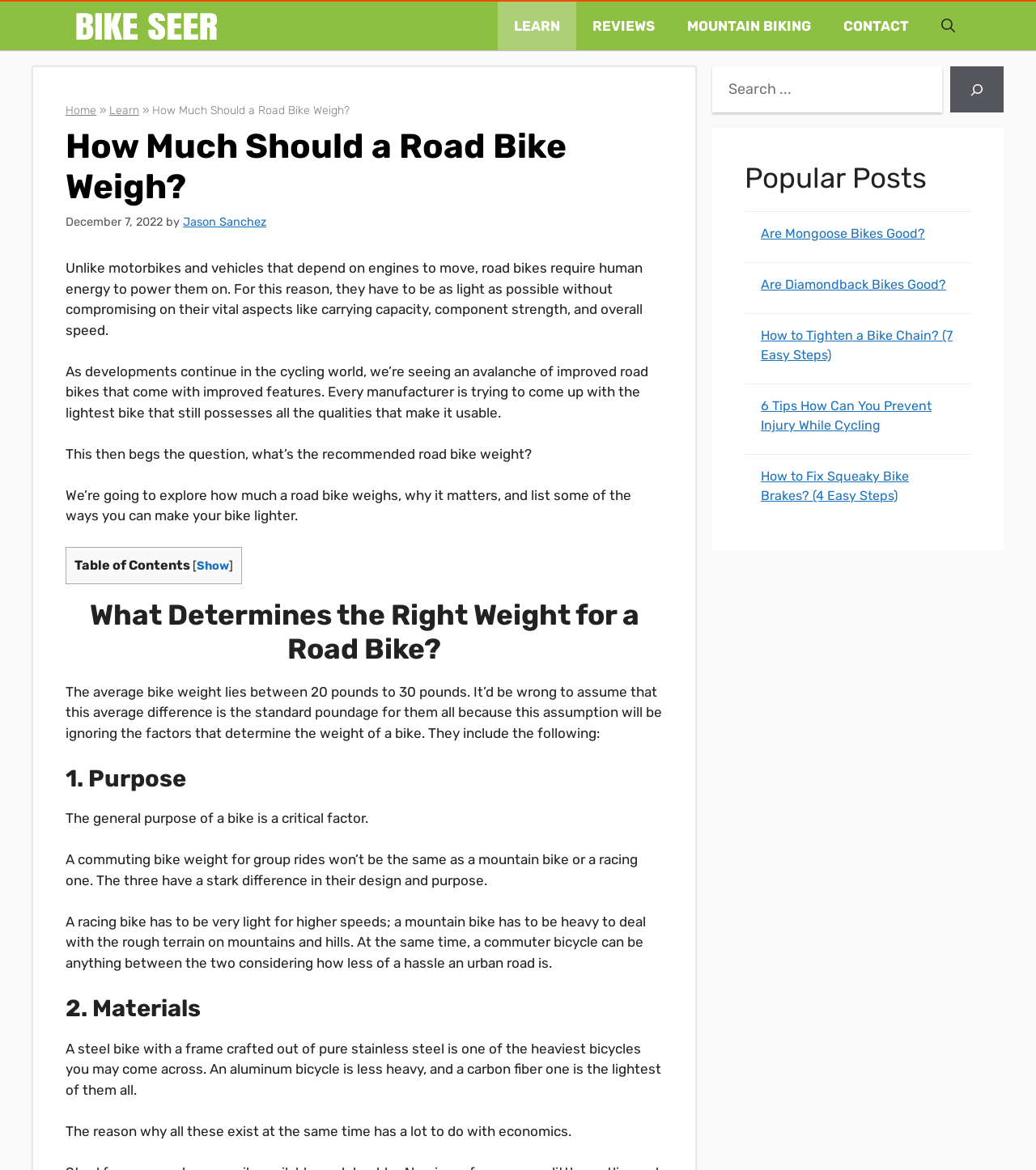What is the main topic of this webpage?
Your answer should be a single word or phrase derived from the screenshot.

Road bike weight